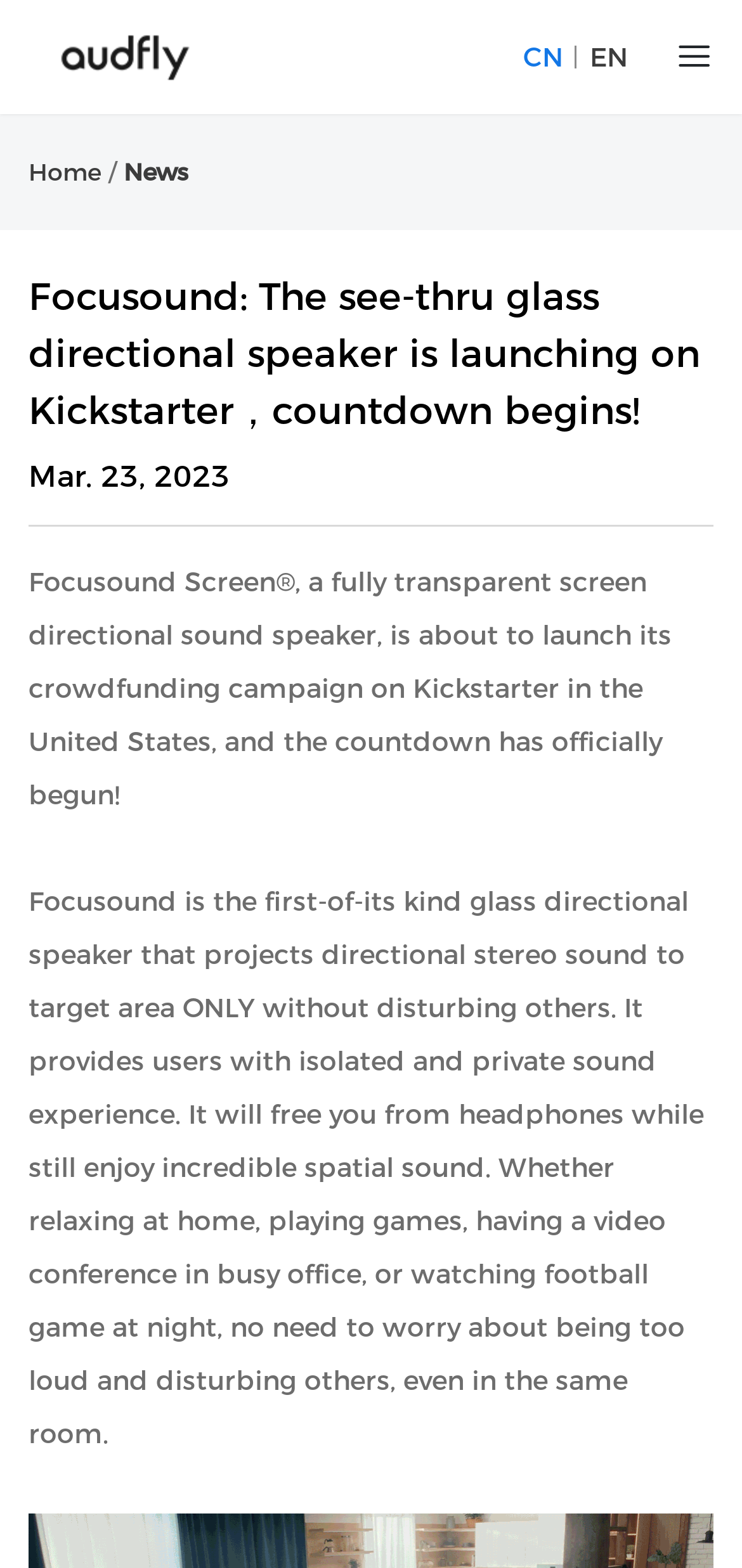What is the main product being showcased?
From the image, respond using a single word or phrase.

Focusound Screen